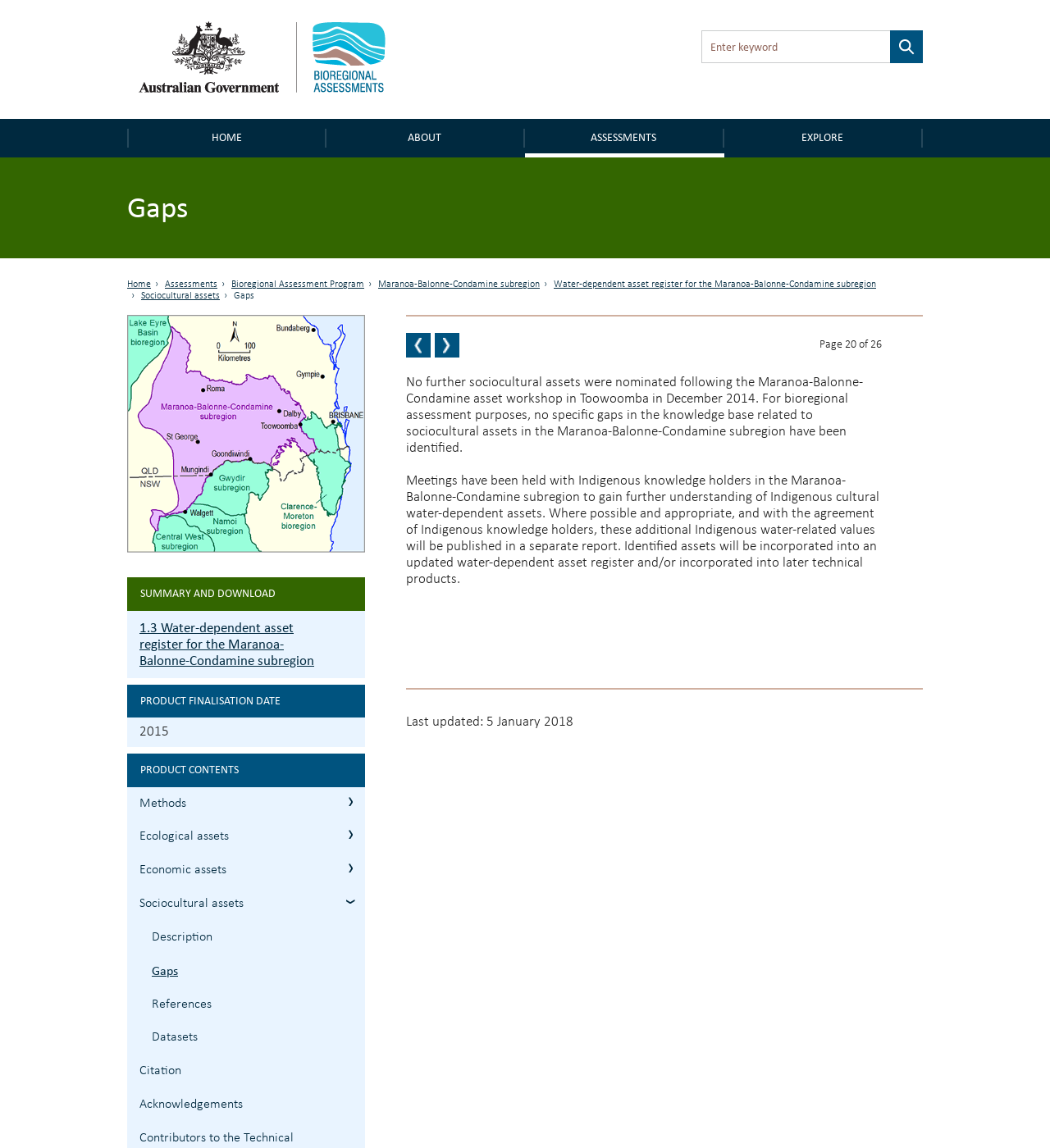Please provide the bounding box coordinates for the element that needs to be clicked to perform the following instruction: "Expand ecological assets". The coordinates should be given as four float numbers between 0 and 1, i.e., [left, top, right, bottom].

[0.32, 0.715, 0.348, 0.74]